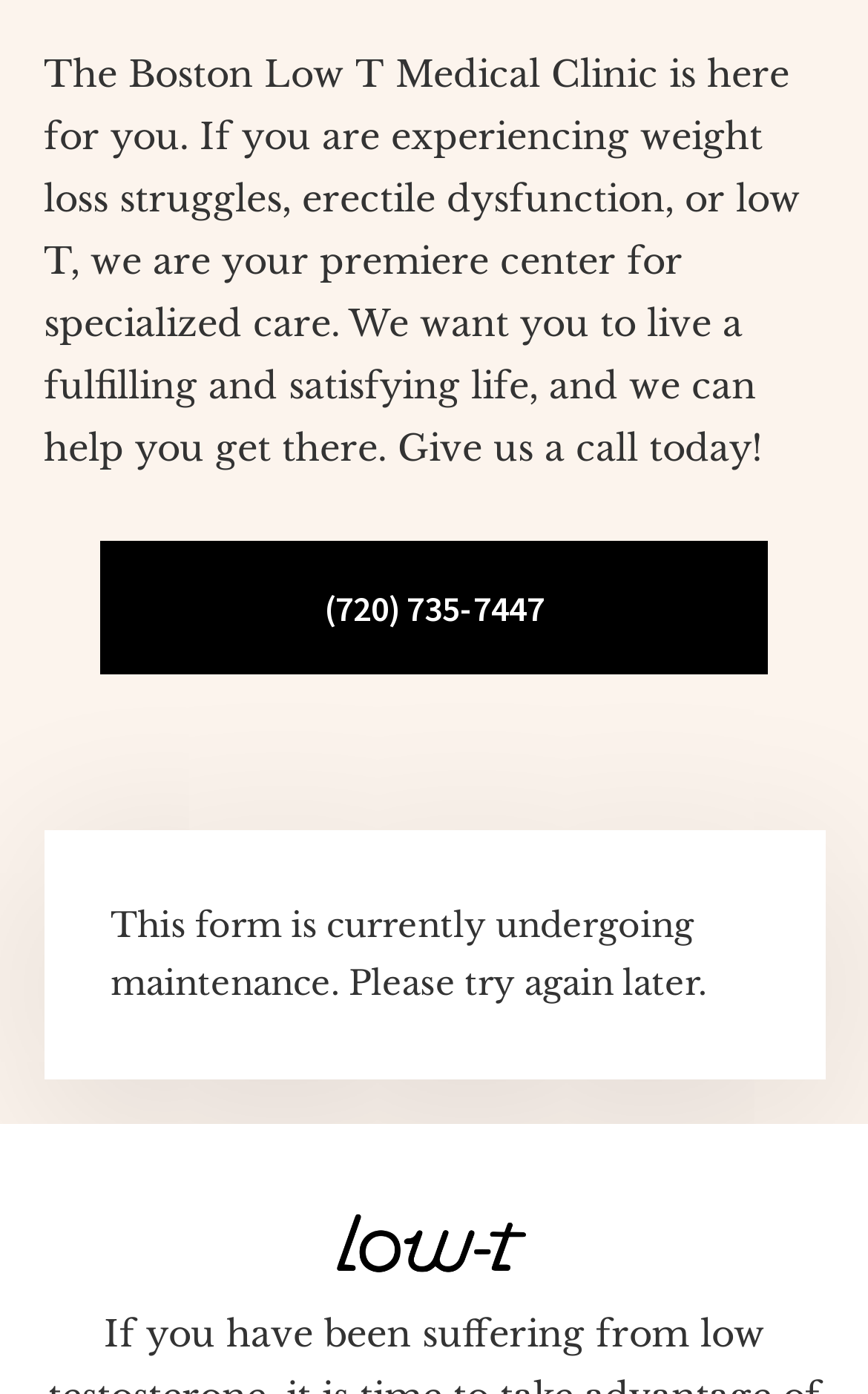Please reply to the following question with a single word or a short phrase:
What is the current status of the form on the webpage?

Under maintenance